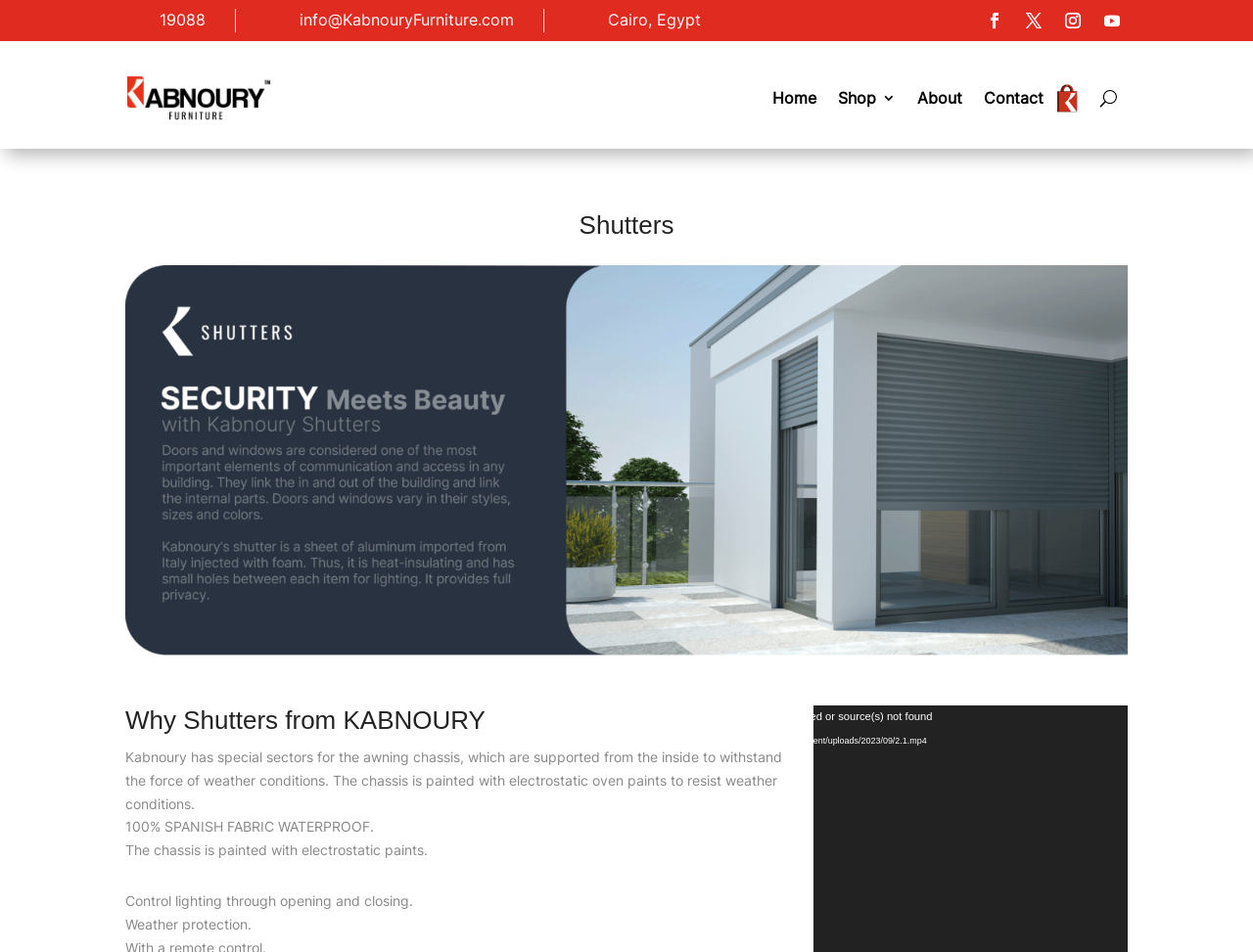Please identify the bounding box coordinates of the region to click in order to complete the given instruction: "Click the Home link". The coordinates should be four float numbers between 0 and 1, i.e., [left, top, right, bottom].

[0.616, 0.064, 0.652, 0.142]